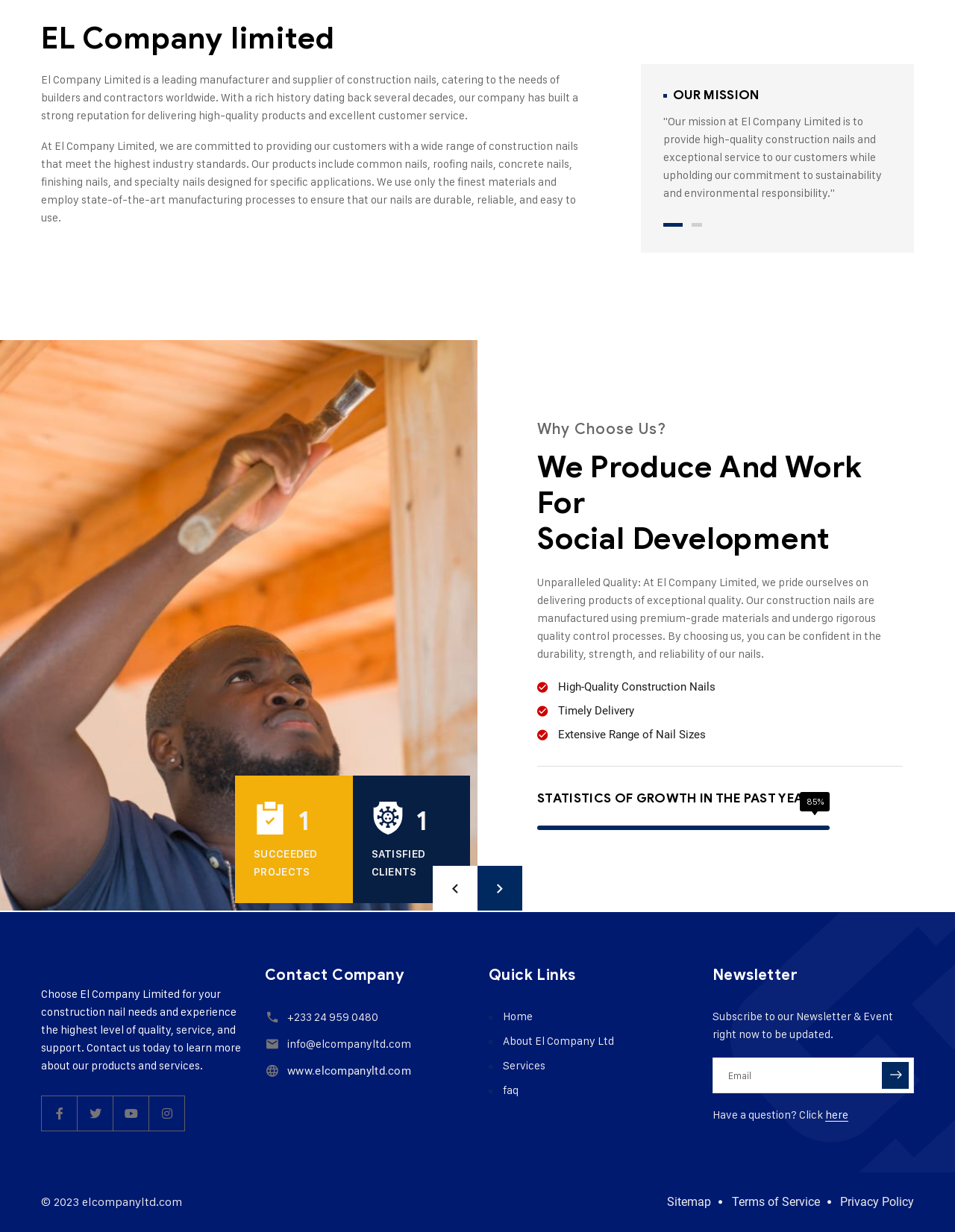Locate the bounding box coordinates of the clickable area needed to fulfill the instruction: "Click the Facebook link".

[0.044, 0.889, 0.081, 0.919]